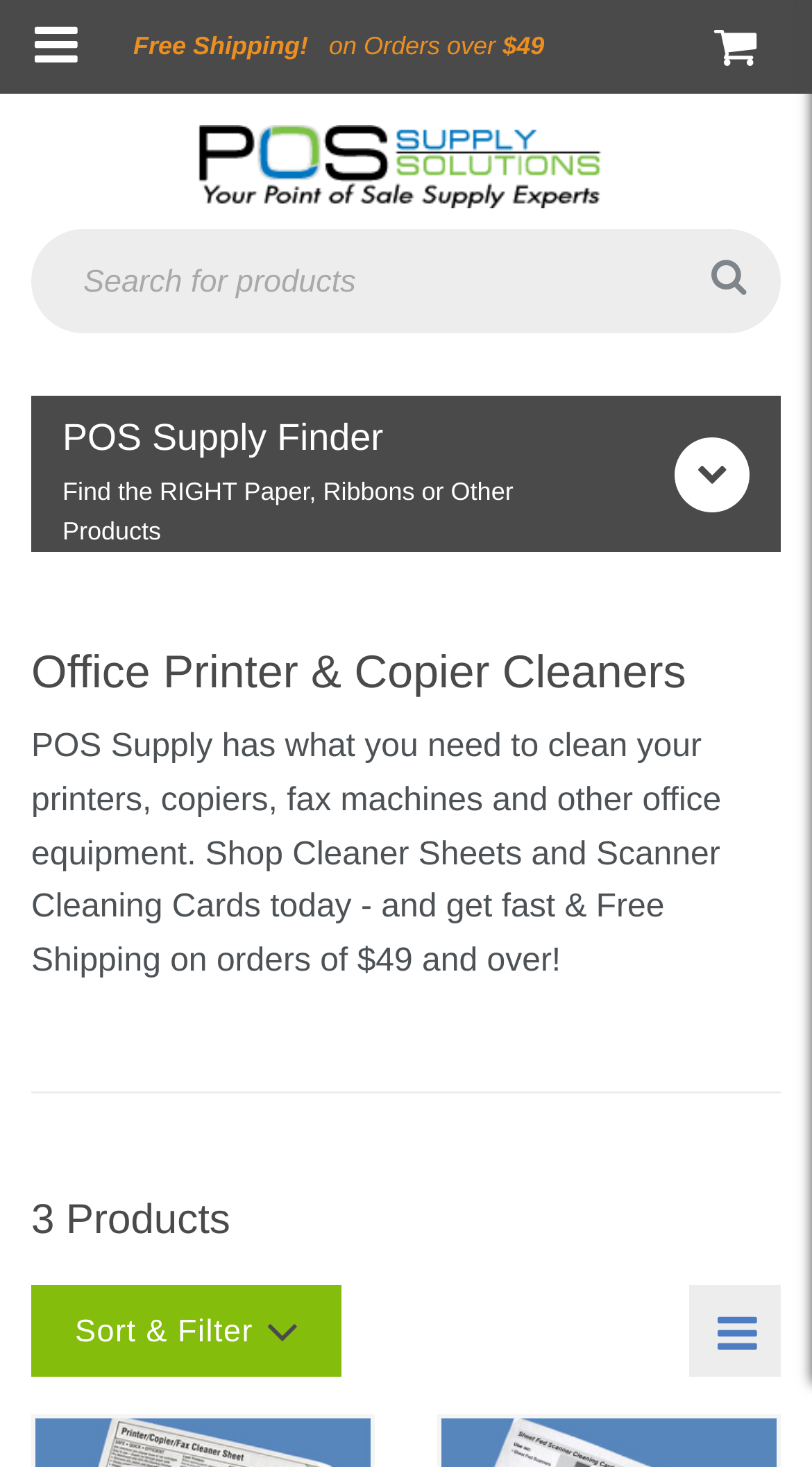What type of products does POS Supply offer?
Provide an in-depth and detailed explanation in response to the question.

I found the answer by looking at the heading 'Office Printer & Copier Cleaners' which indicates that POS Supply offers products related to cleaning office equipment.